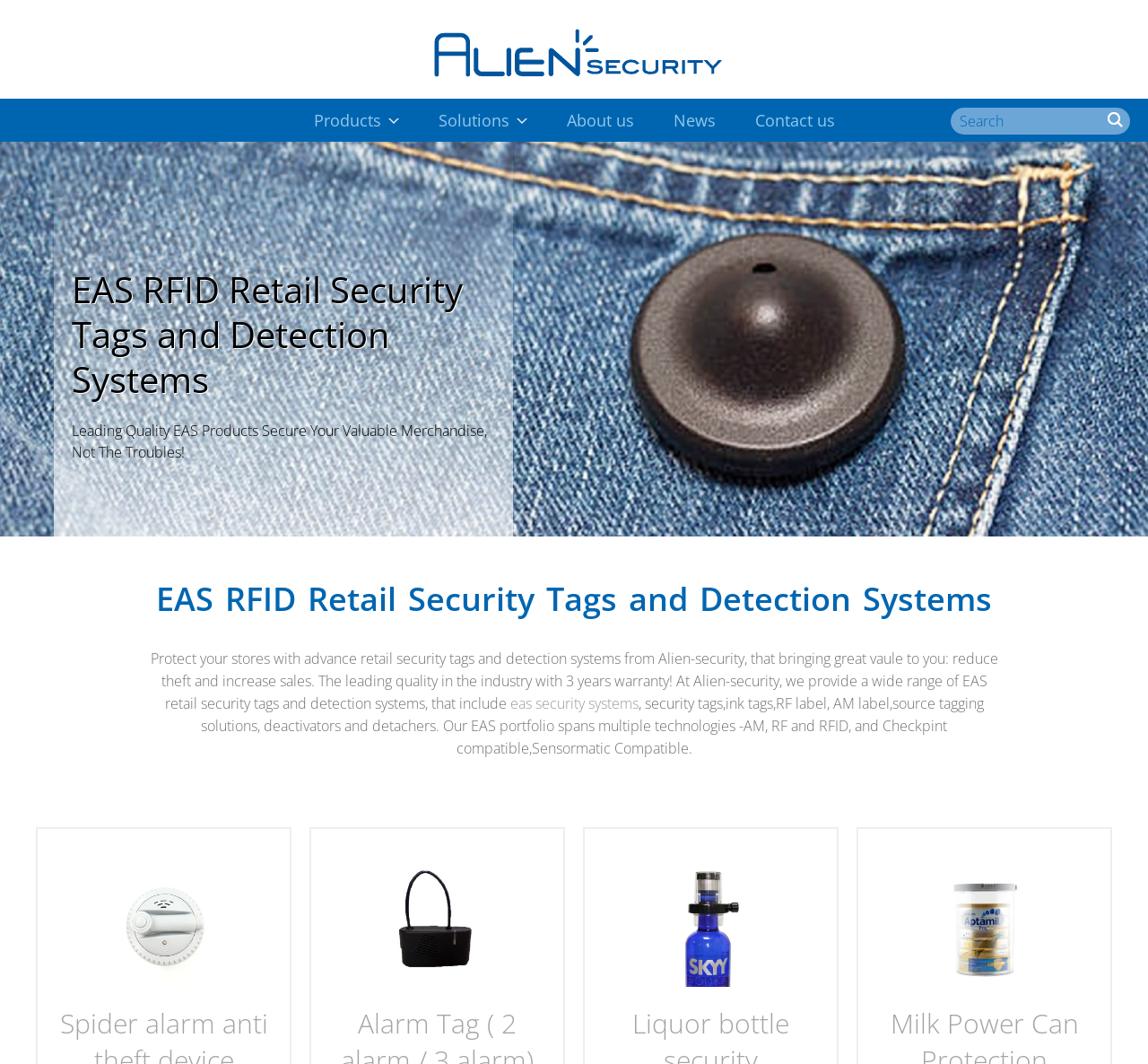Reply to the question below using a single word or brief phrase:
What is the warranty period for the products?

3 years